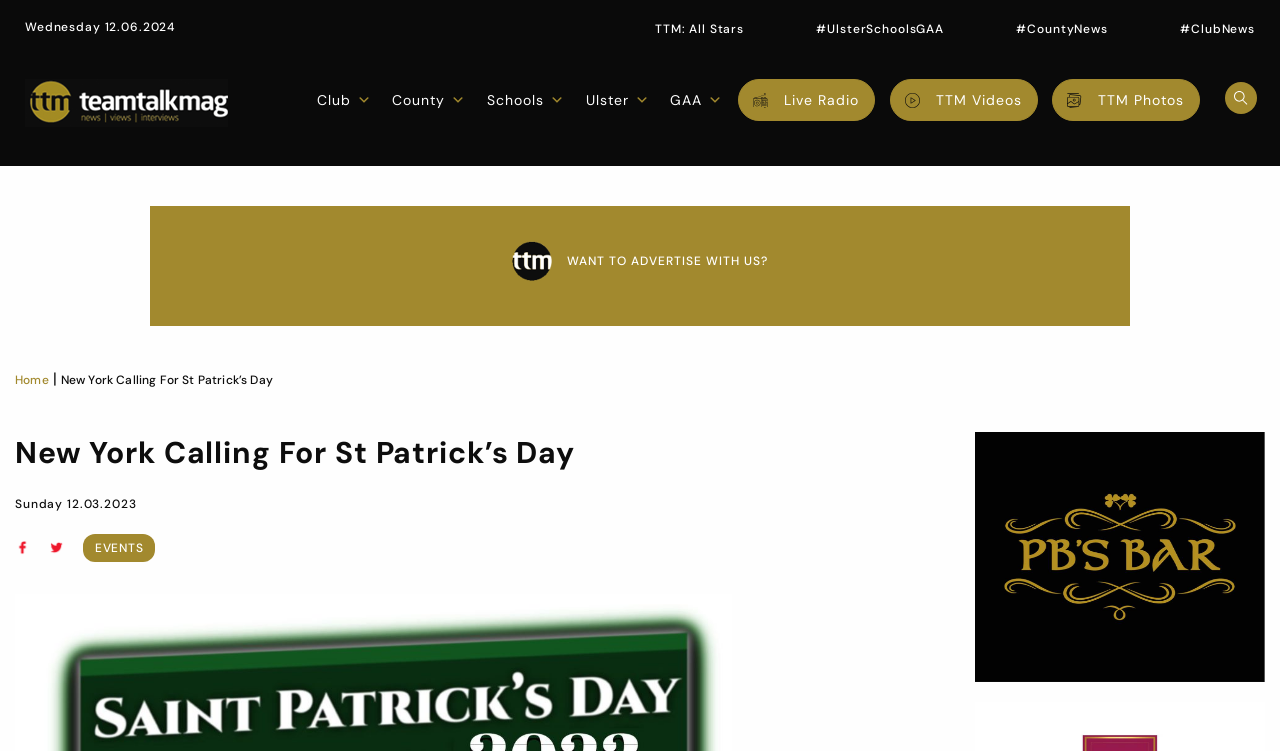How many images are there in the page?
Using the image, provide a detailed and thorough answer to the question.

I counted the images on the page and found 7 images, including the 'TeamTalk Mag' logo, 'Search Open' icon, 'advertise' image, and others. These images have bounding box coordinates ranging from [0.02, 0.105, 0.178, 0.169] to [0.762, 0.575, 0.988, 0.908].